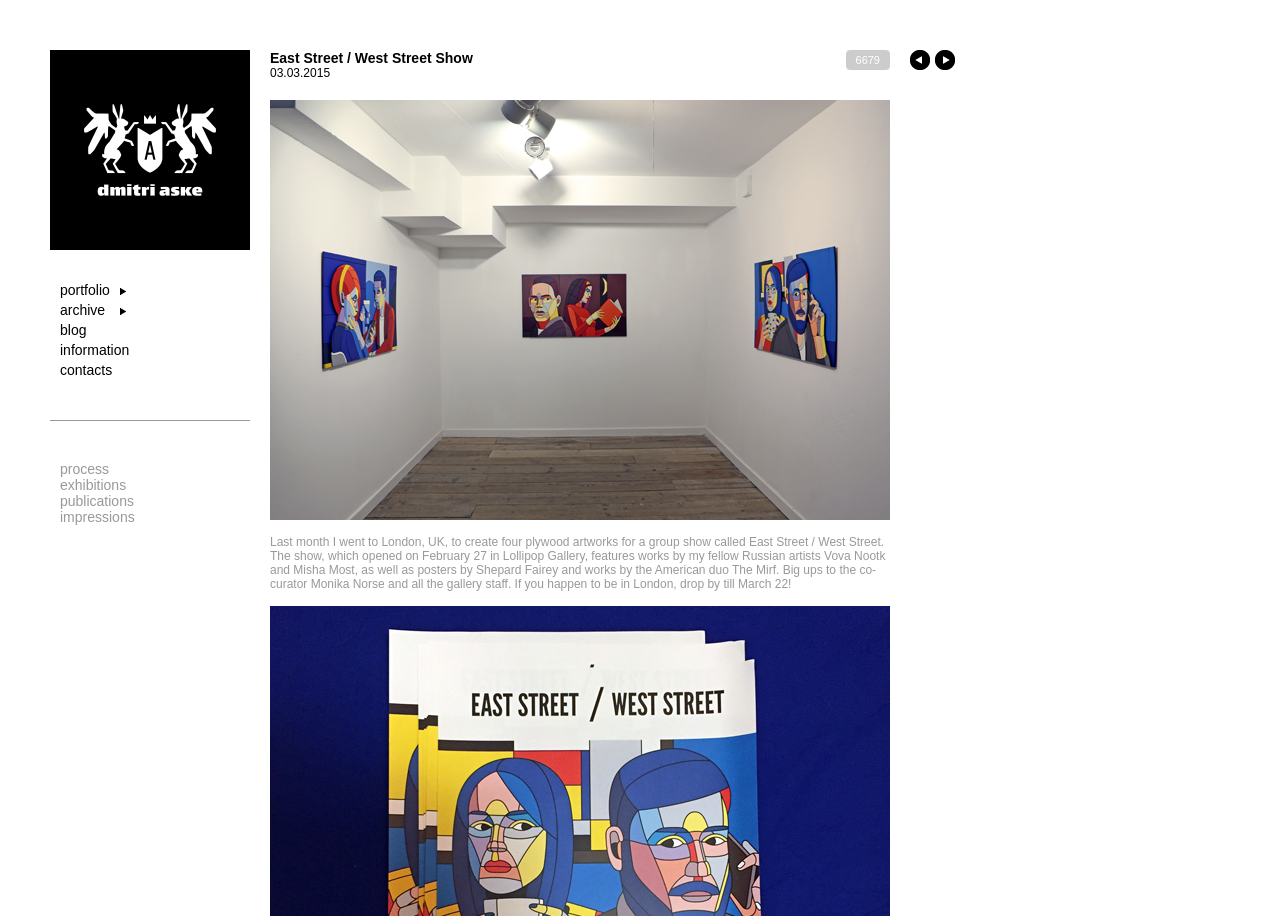Extract the bounding box coordinates of the UI element described: "parent_node: portfolio". Provide the coordinates in the format [left, top, right, bottom] with values ranging from 0 to 1.

[0.039, 0.261, 0.195, 0.276]